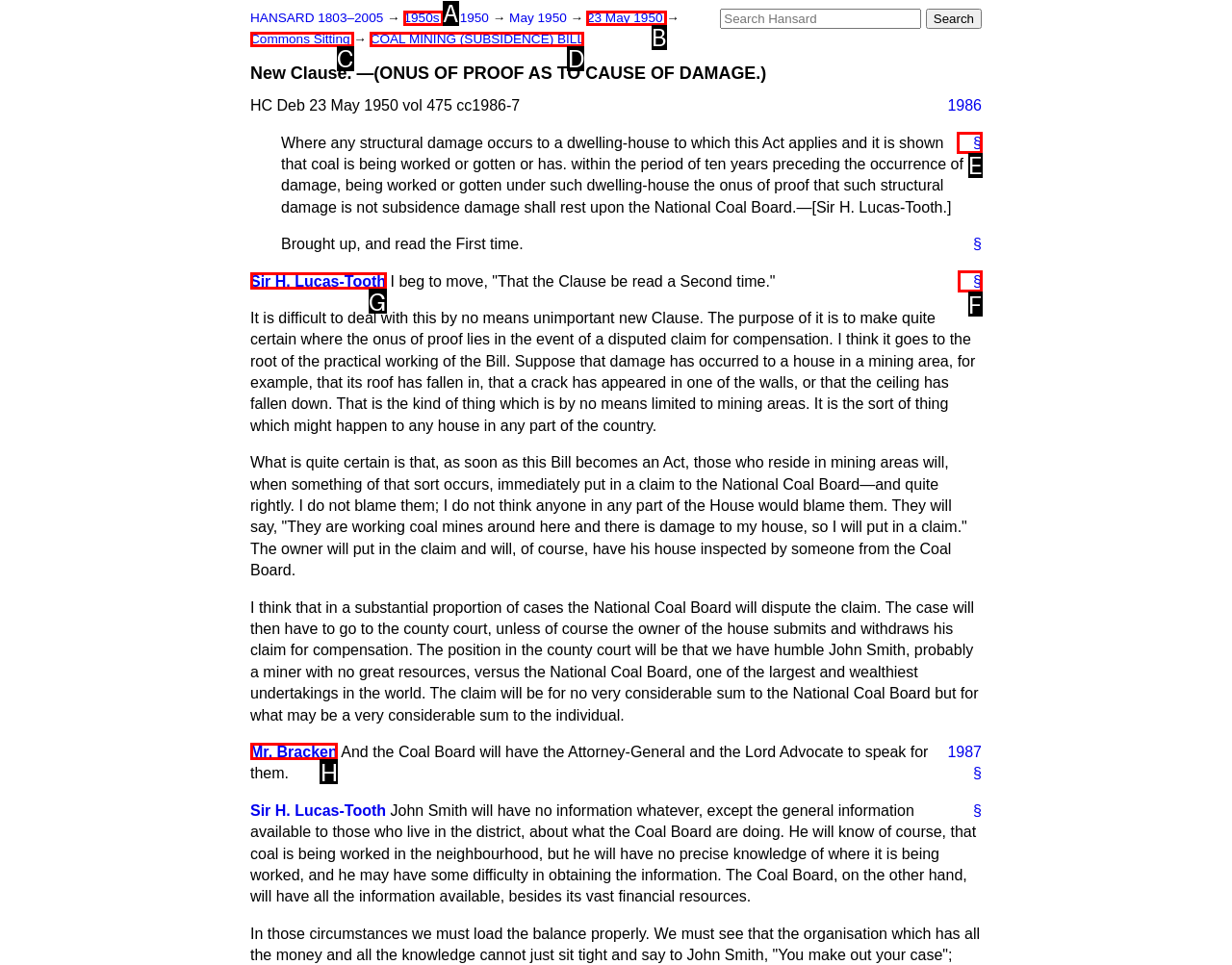Decide which letter you need to select to fulfill the task: Check the § symbol
Answer with the letter that matches the correct option directly.

E